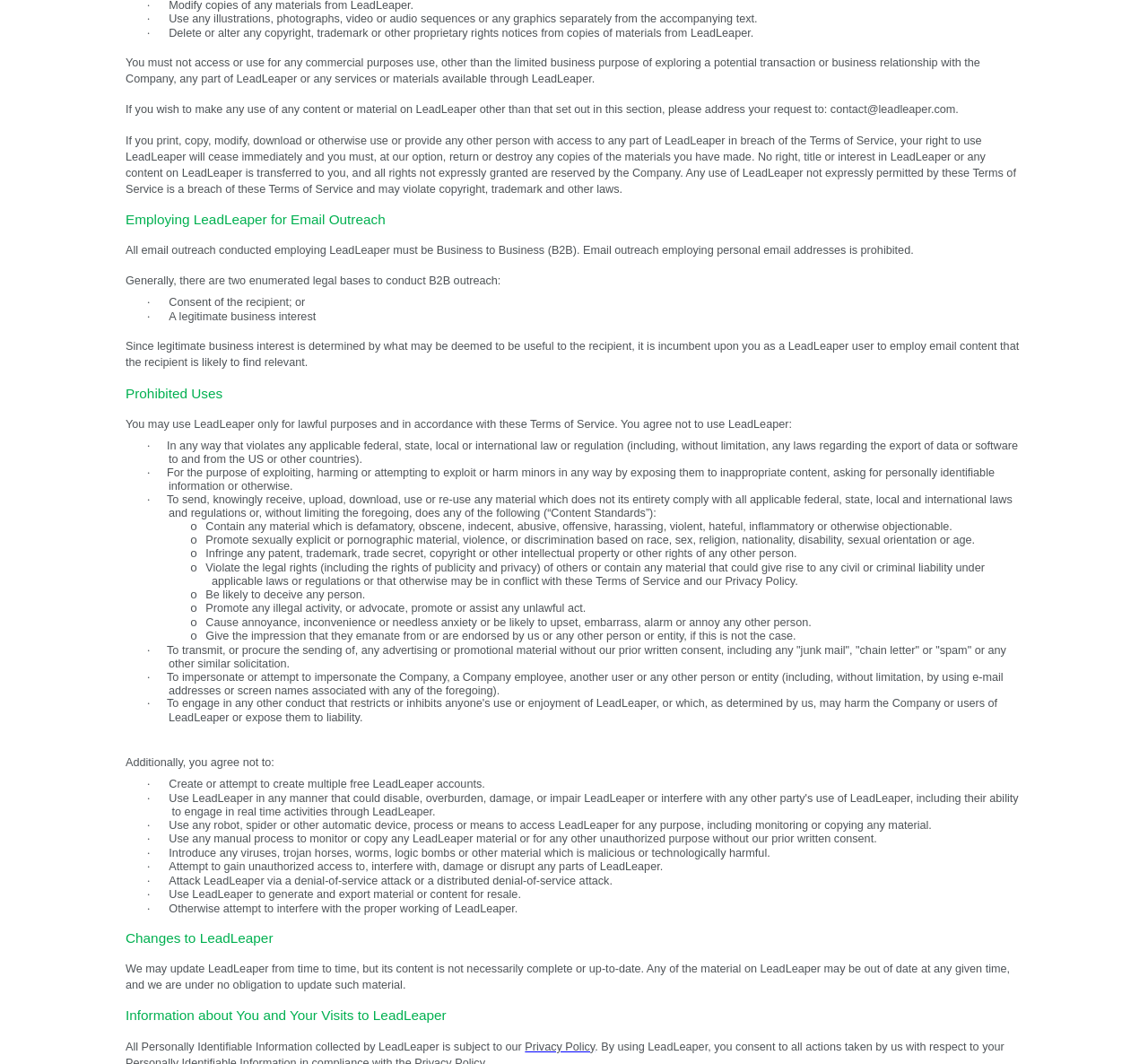What is prohibited on LeadLeaper?
Based on the image, answer the question in a detailed manner.

The webpage outlines a list of prohibited uses of LeadLeaper, including illegal activities, exploiting or harming minors, sending spam or promotional material, impersonating others, and introducing viruses or malicious code. This suggests that the platform is intended for lawful and ethical use.